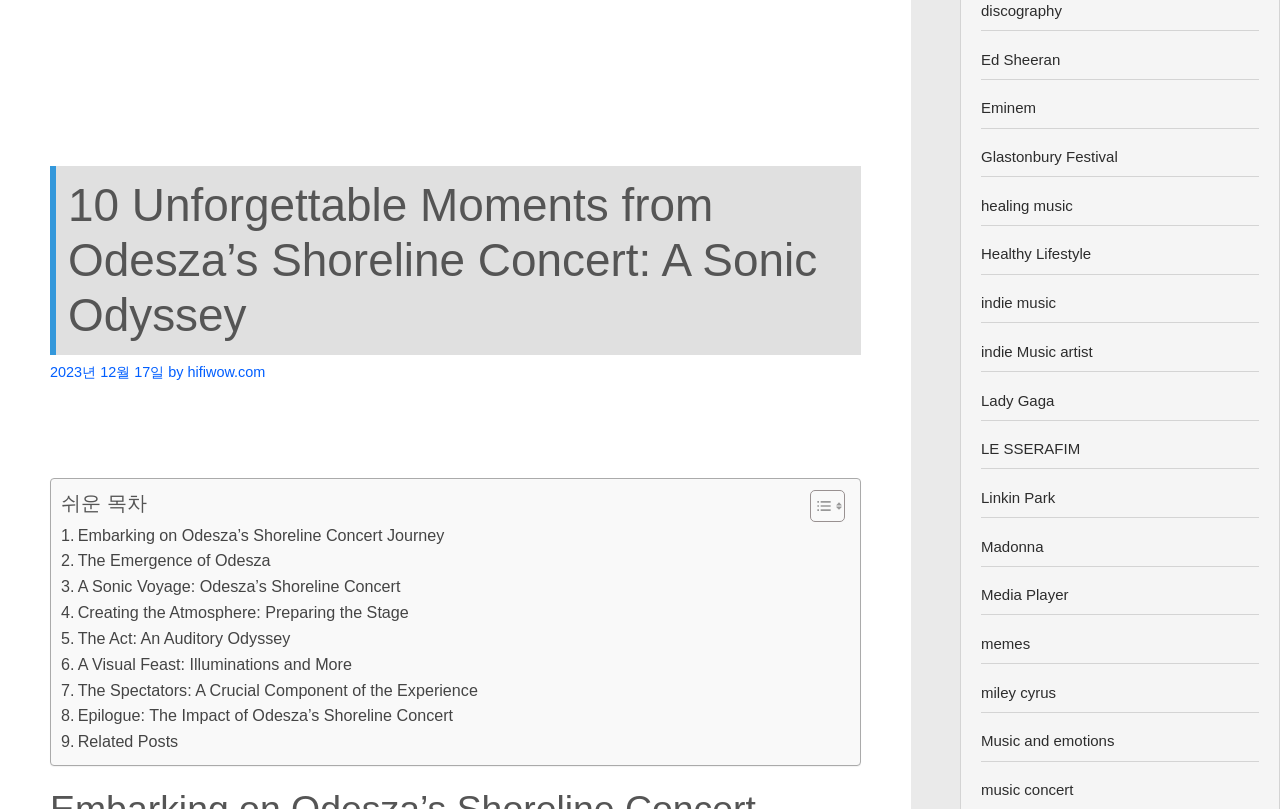Based on the element description Term of Service, identify the bounding box of the UI element in the given webpage screenshot. The coordinates should be in the format (top-left x, top-left y, bottom-right x, bottom-right y) and must be between 0 and 1.

None